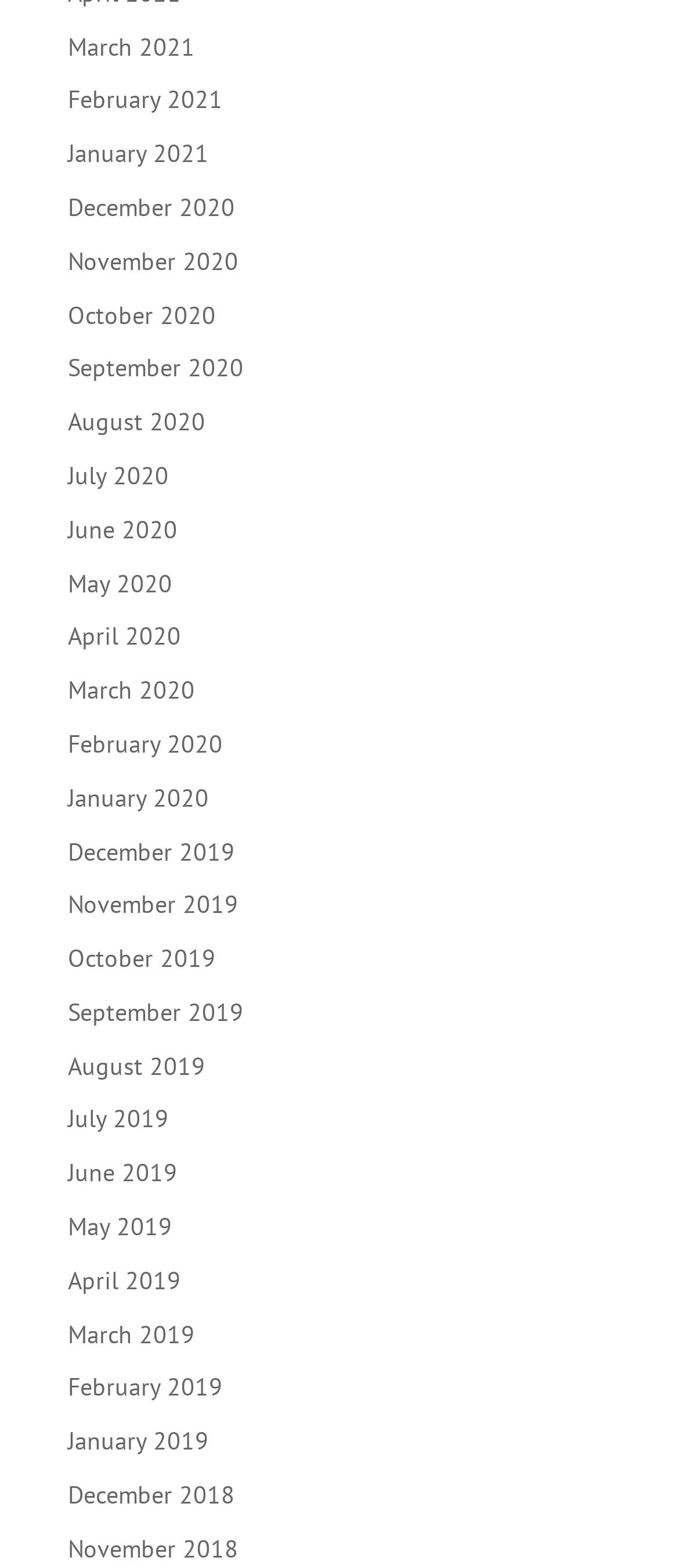Please determine the bounding box coordinates of the element to click on in order to accomplish the following task: "browse December 2019". Ensure the coordinates are four float numbers ranging from 0 to 1, i.e., [left, top, right, bottom].

[0.1, 0.533, 0.346, 0.553]